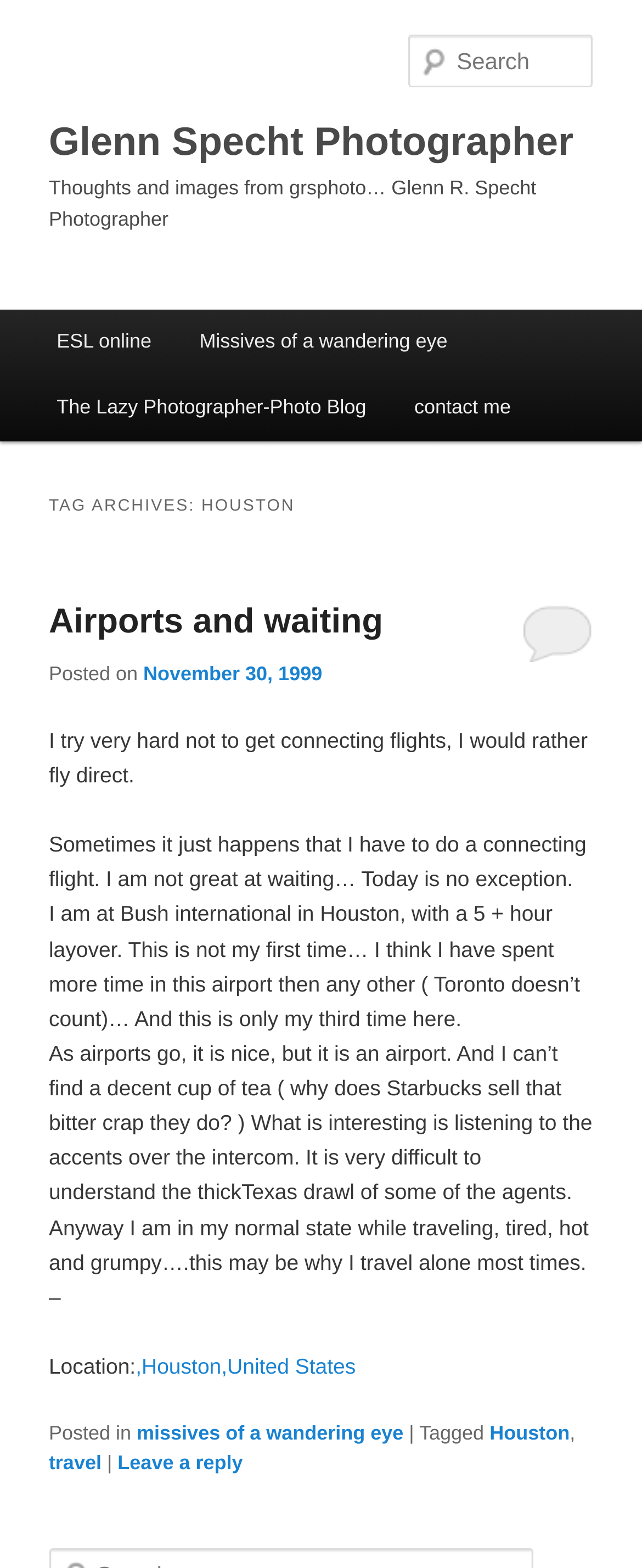Could you find the bounding box coordinates of the clickable area to complete this instruction: "Search for something"?

[0.637, 0.022, 0.924, 0.056]